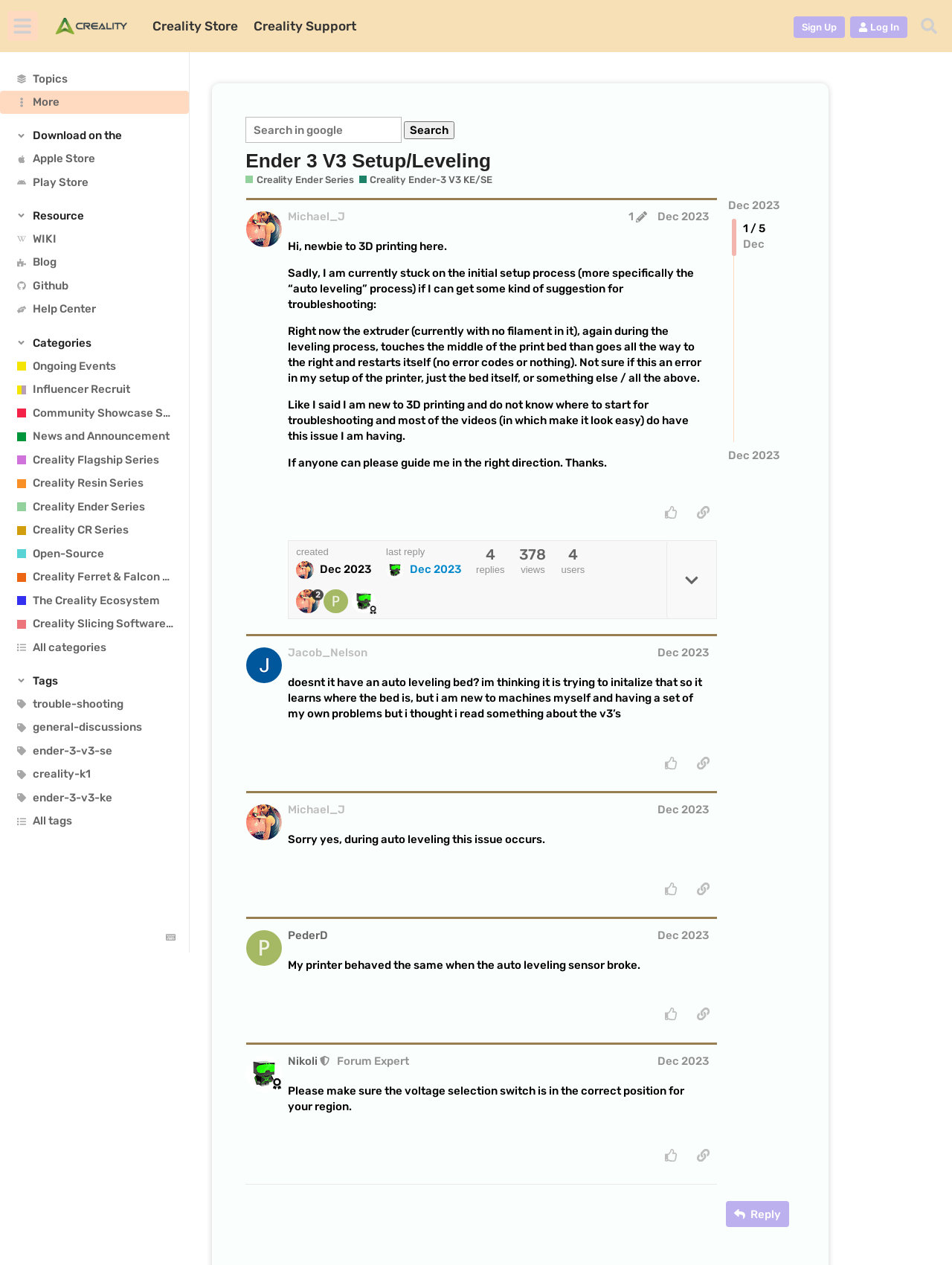What is the name of the section where the current topic is located?
We need a detailed and meticulous answer to the question.

I found the answer by looking at the breadcrumbs at the top of the page, which show the hierarchy of sections. The current topic is located in the 'Creality Ender Series' section, which is a sub-section of the 'Creality Ender-3 V3 KE/SE' section.